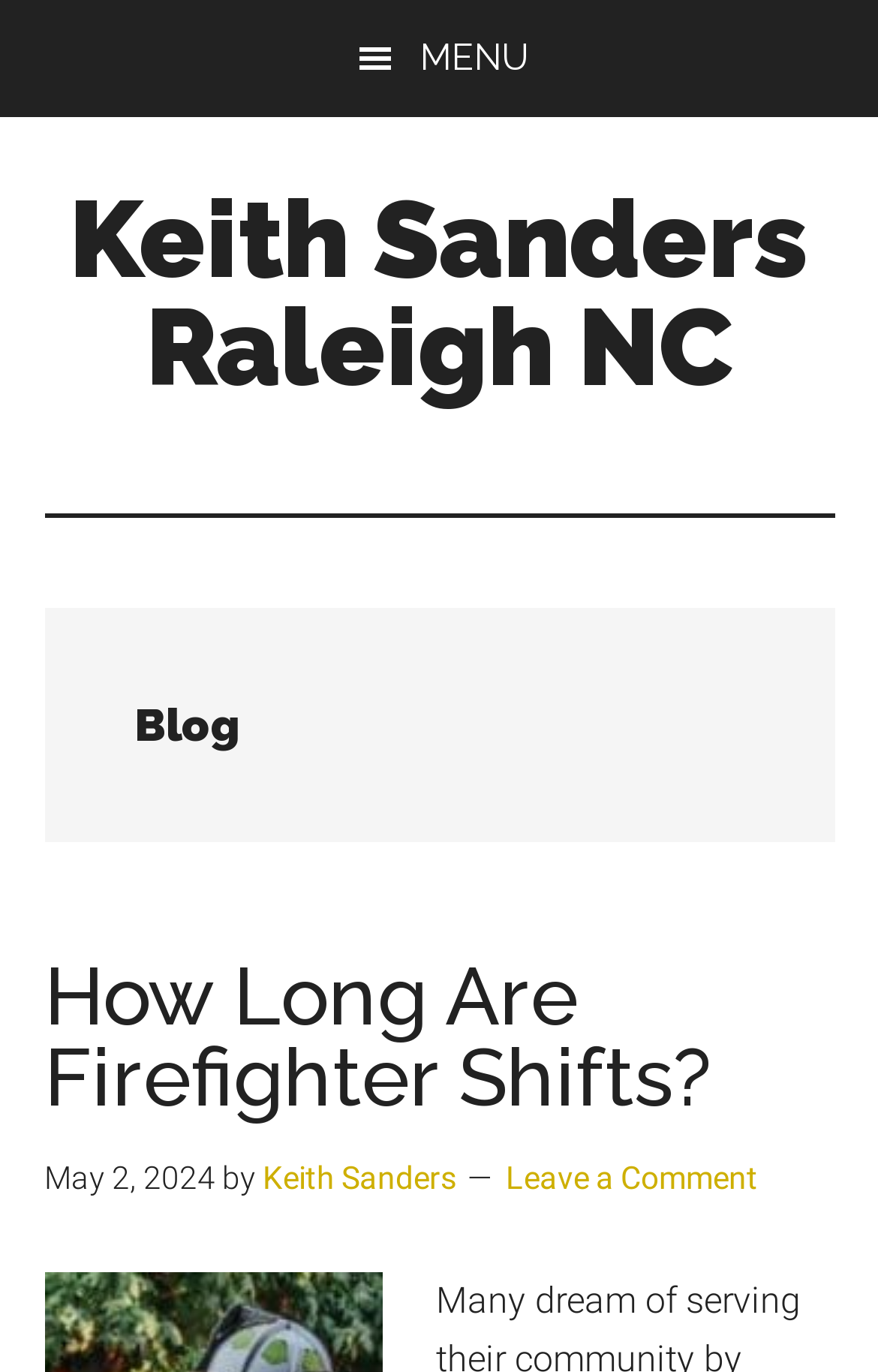Provide a one-word or brief phrase answer to the question:
How many links are in the main content area?

4